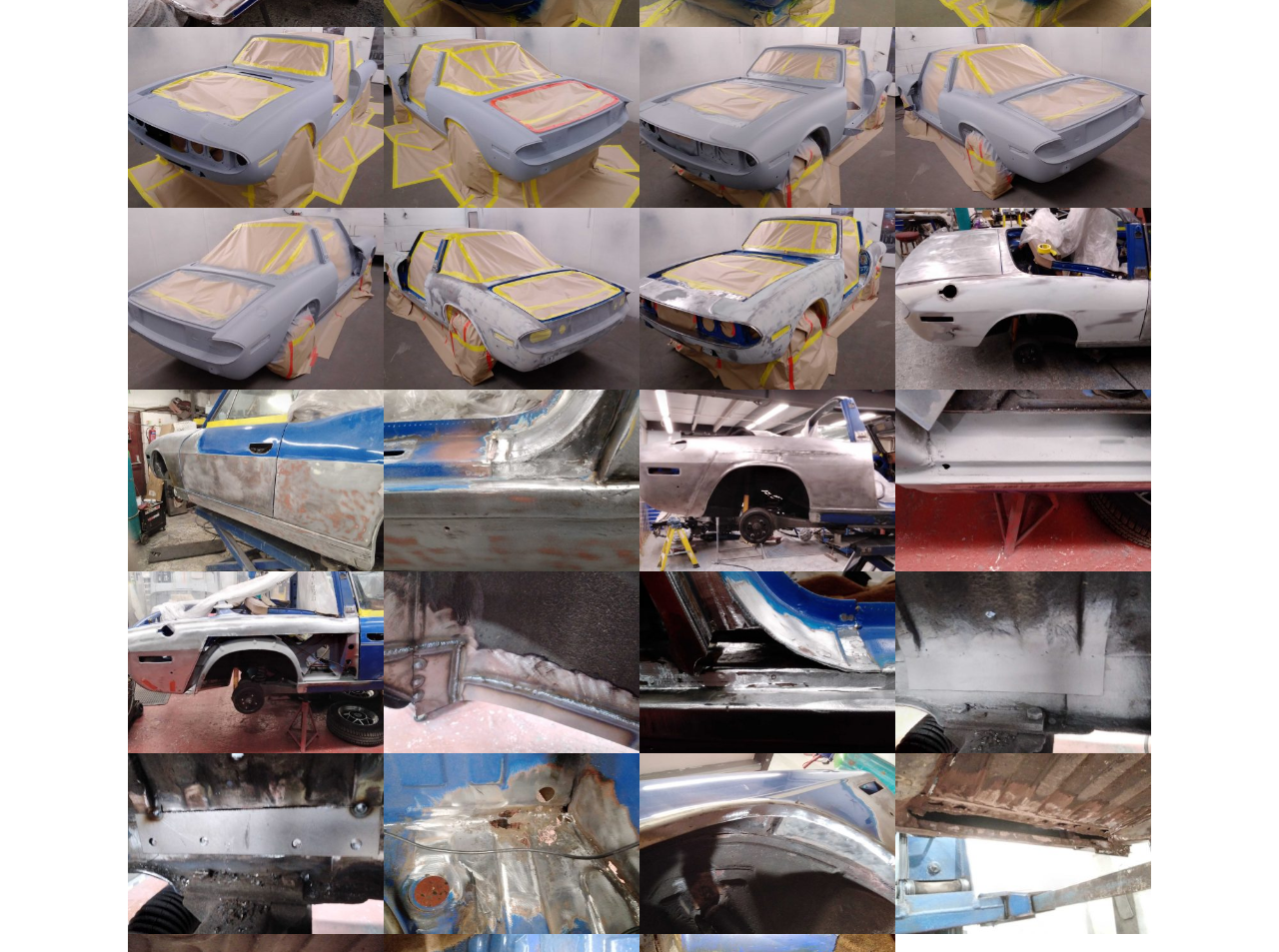How many images are on this webpage?
Look at the image and respond with a one-word or short phrase answer.

24